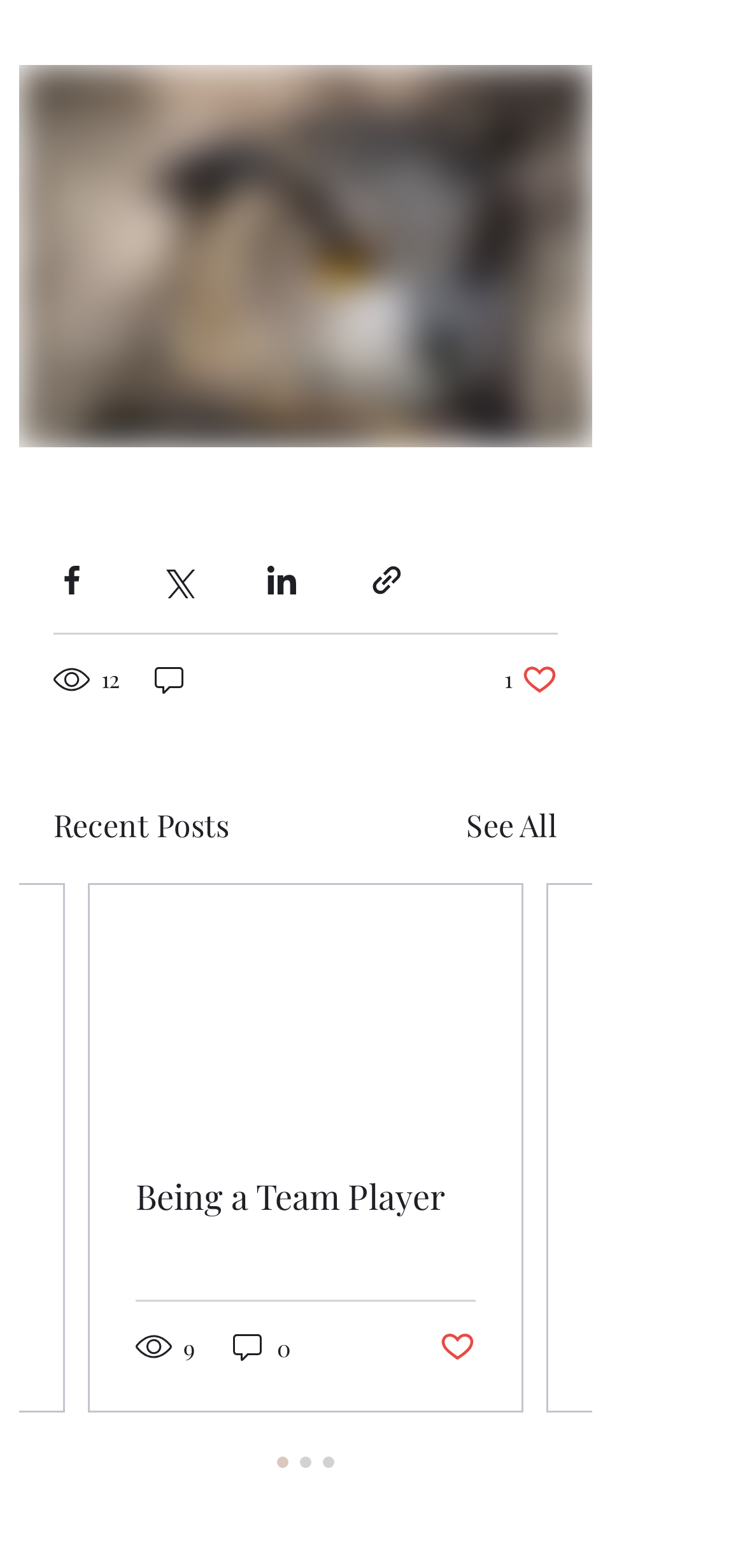Please find the bounding box coordinates of the clickable region needed to complete the following instruction: "Read the article". The bounding box coordinates must consist of four float numbers between 0 and 1, i.e., [left, top, right, bottom].

[0.121, 0.564, 0.7, 0.719]